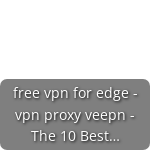What is the focus of the recommended VPN service? Please answer the question using a single word or phrase based on the image.

vpn proxy veepn